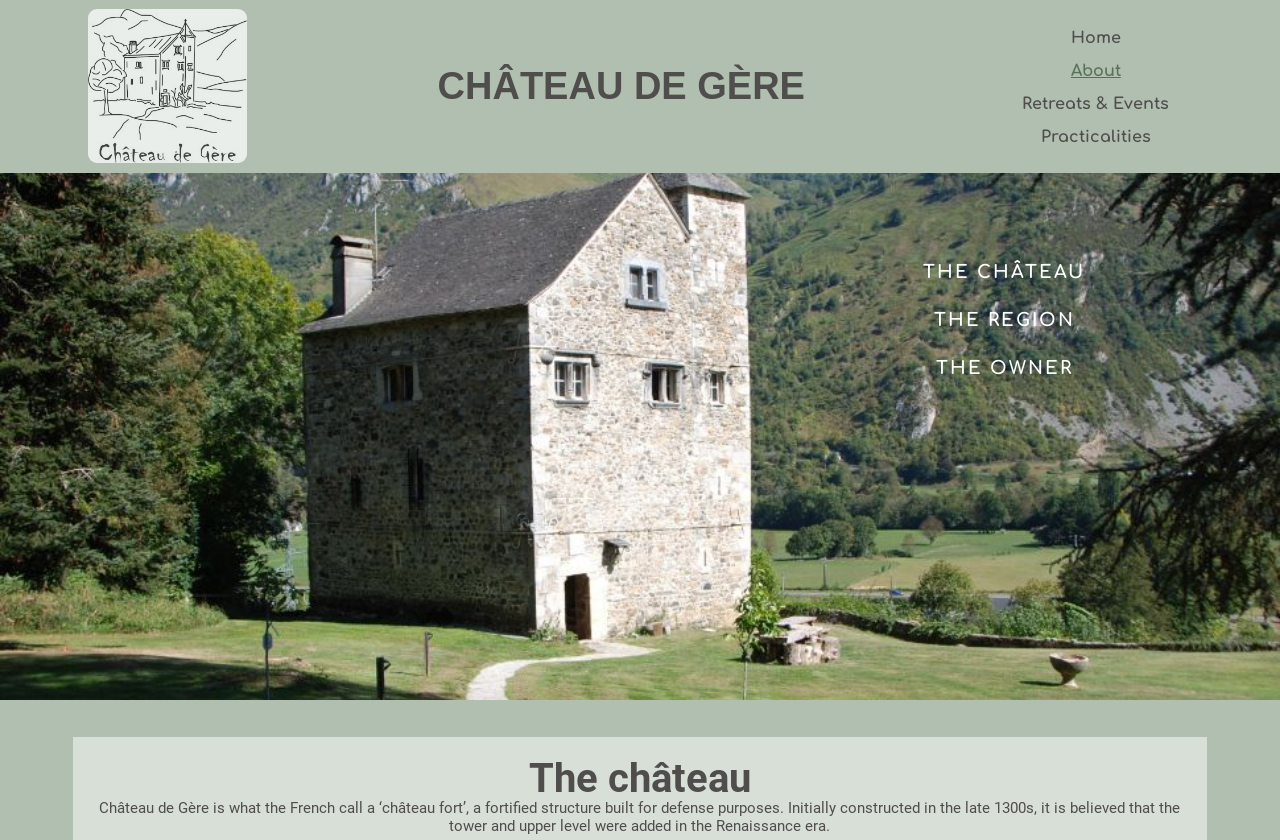Answer the question using only one word or a concise phrase: When was the tower and upper level of the château added?

Renaissance era